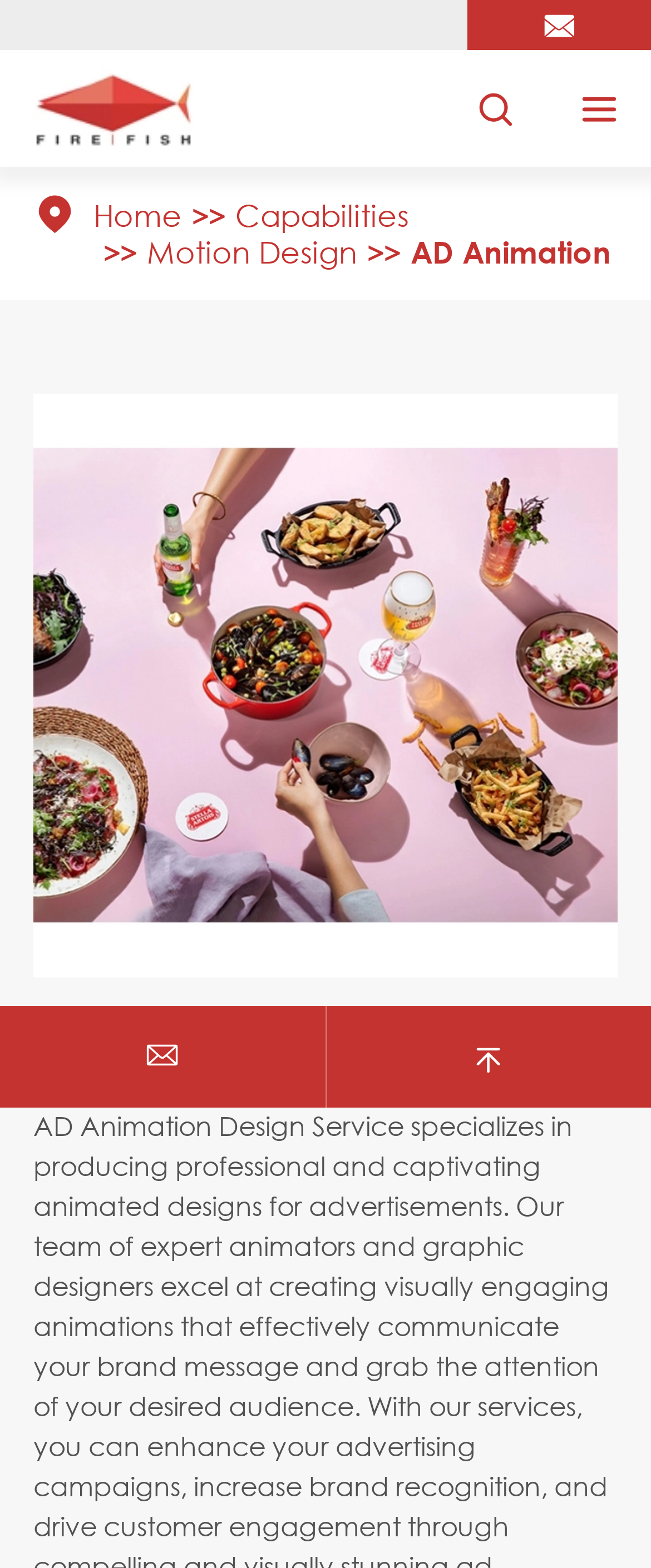What is the purpose of the webpage?
Answer the question in a detailed and comprehensive manner.

I inferred the purpose of the webpage by analyzing the content and structure of the webpage. The presence of the heading 'AD ANIMATION DESIGN' and the image 'motion graphic ads' suggests that the webpage is intended to promote or provide a service for creating animated video ads.